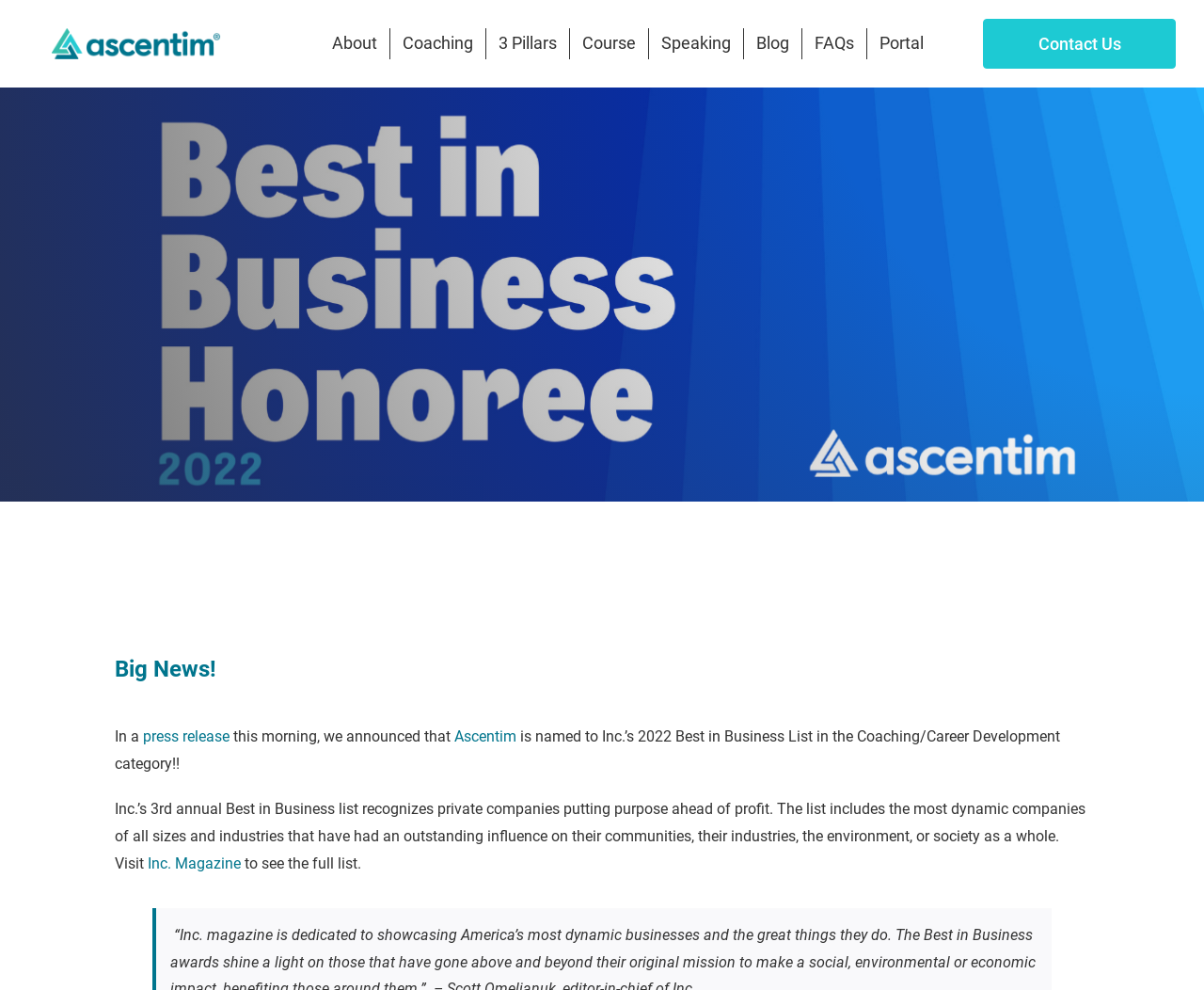Locate the bounding box coordinates of the clickable area to execute the instruction: "Click on About". Provide the coordinates as four float numbers between 0 and 1, represented as [left, top, right, bottom].

[0.266, 0.029, 0.324, 0.06]